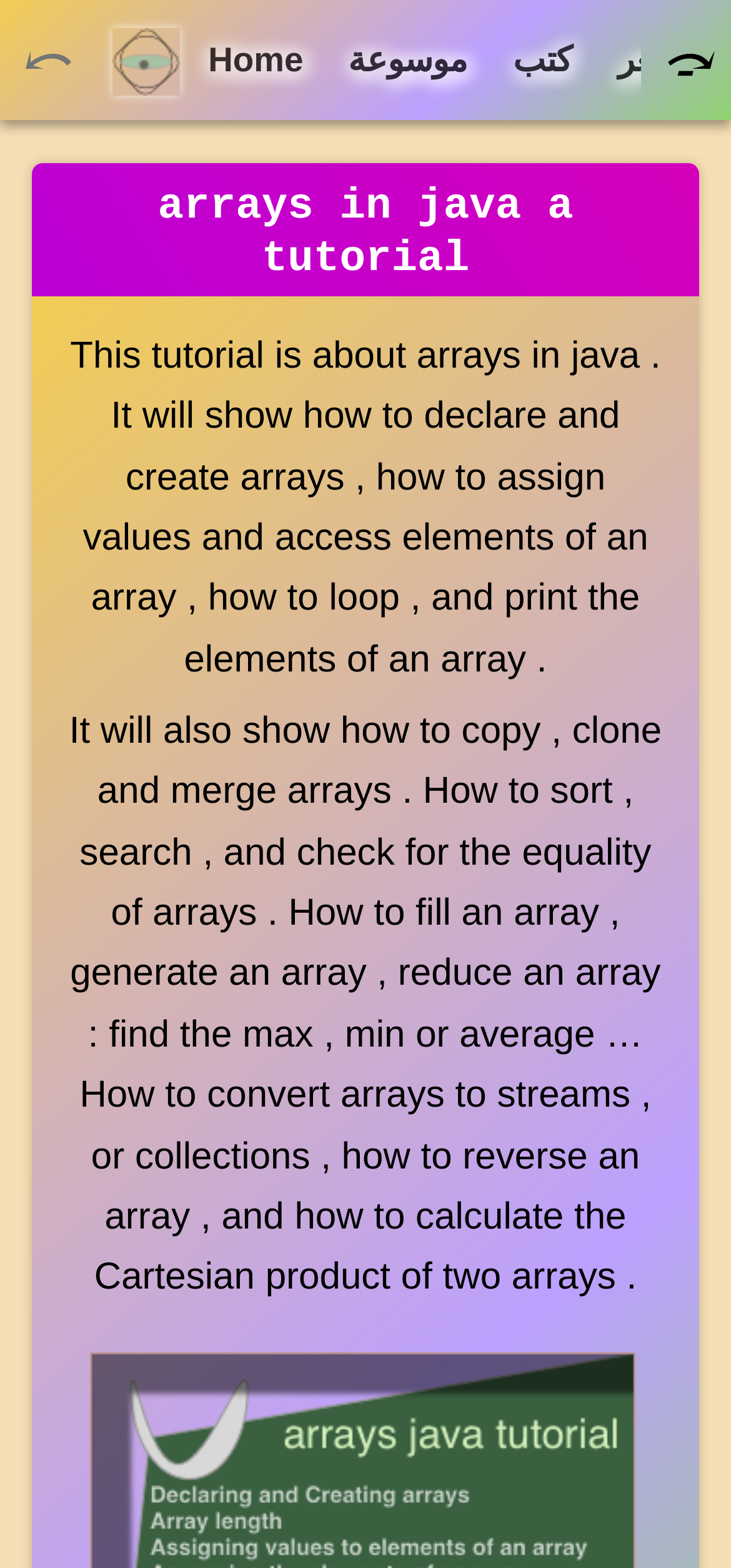How many navigation links are on the top?
Look at the screenshot and give a one-word or phrase answer.

4